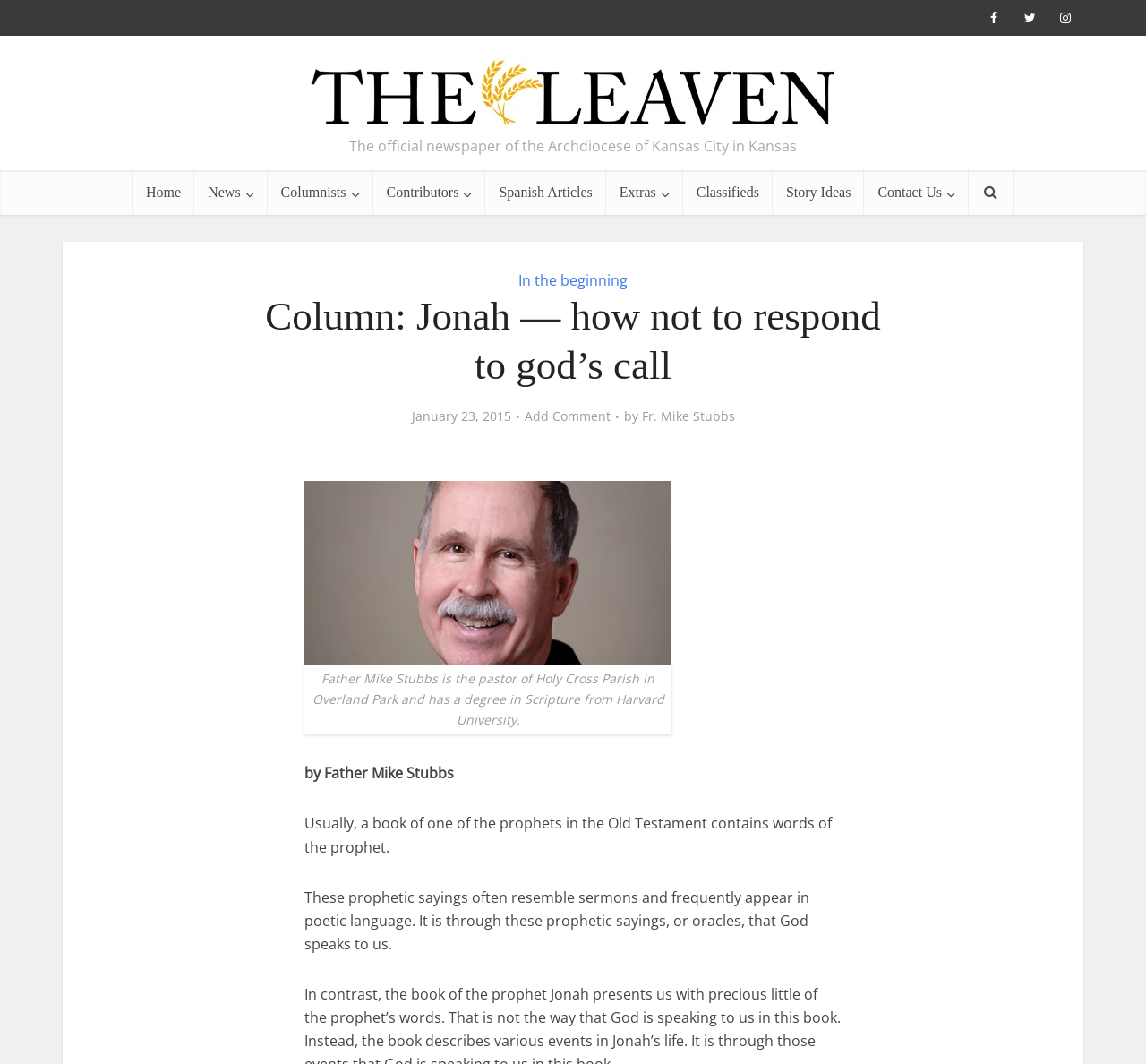Kindly determine the bounding box coordinates for the area that needs to be clicked to execute this instruction: "Read Columnists articles".

[0.233, 0.16, 0.325, 0.202]